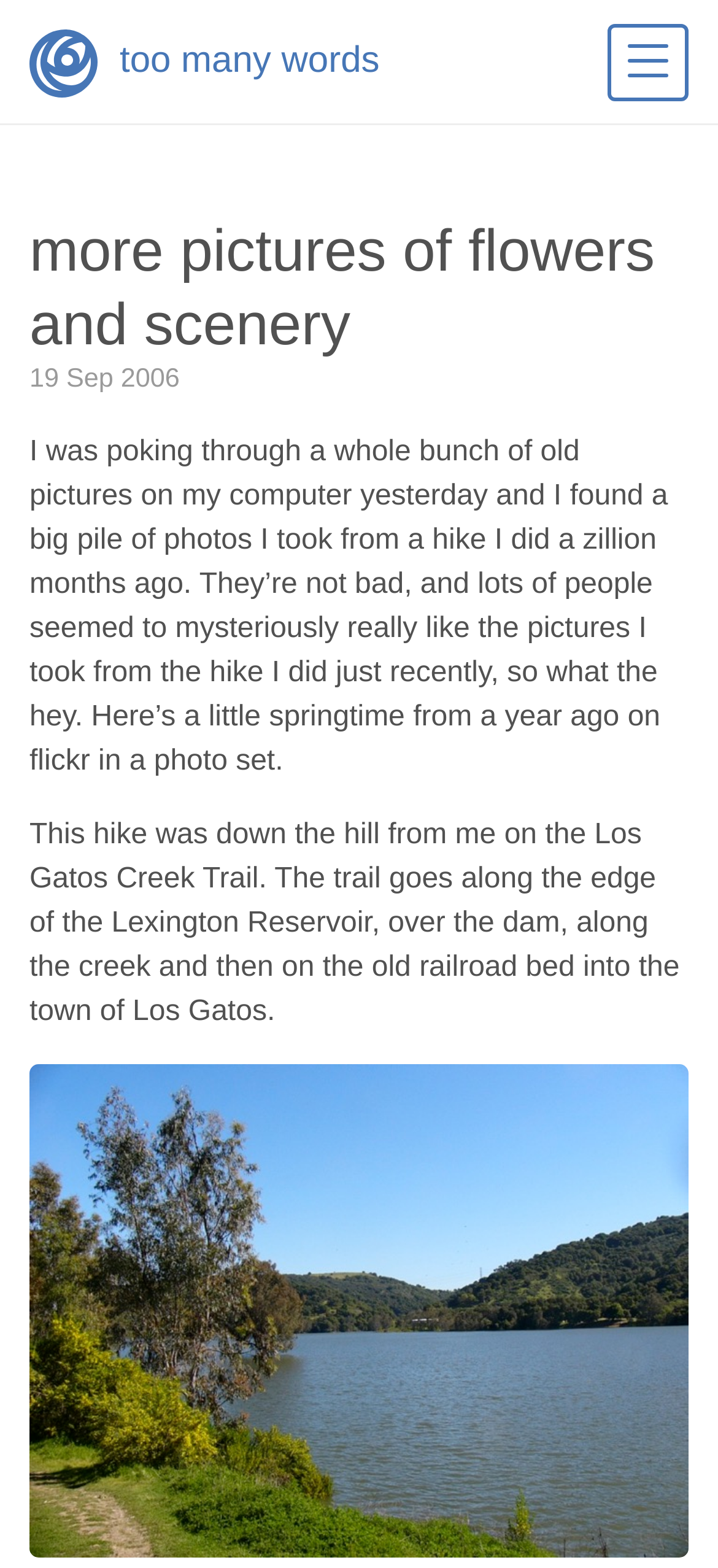Please provide the main heading of the webpage content.

more pictures of flowers and scenery